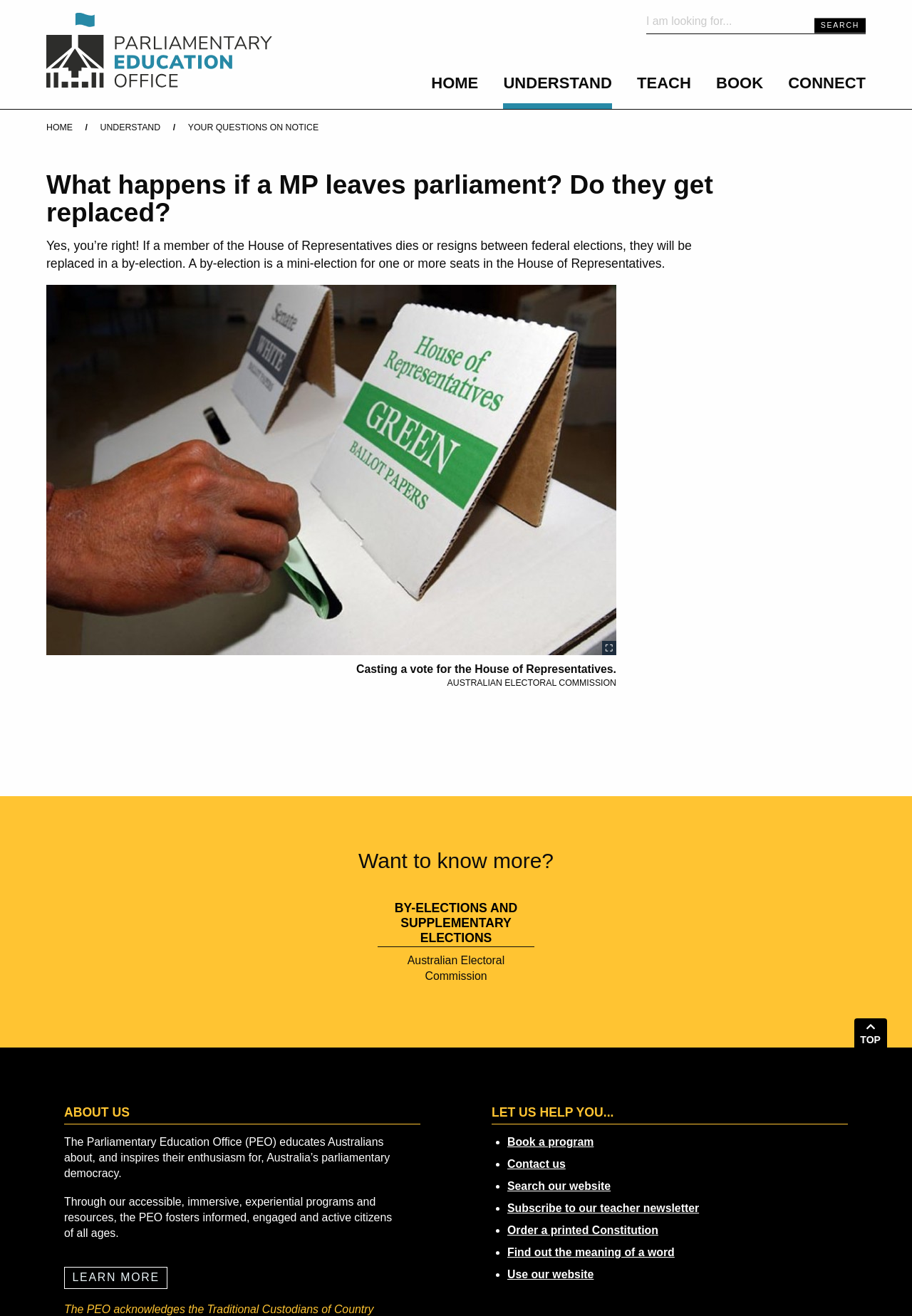Determine the bounding box coordinates of the region to click in order to accomplish the following instruction: "find out about by-elections and supplementary elections". Provide the coordinates as four float numbers between 0 and 1, specifically [left, top, right, bottom].

[0.414, 0.685, 0.586, 0.719]